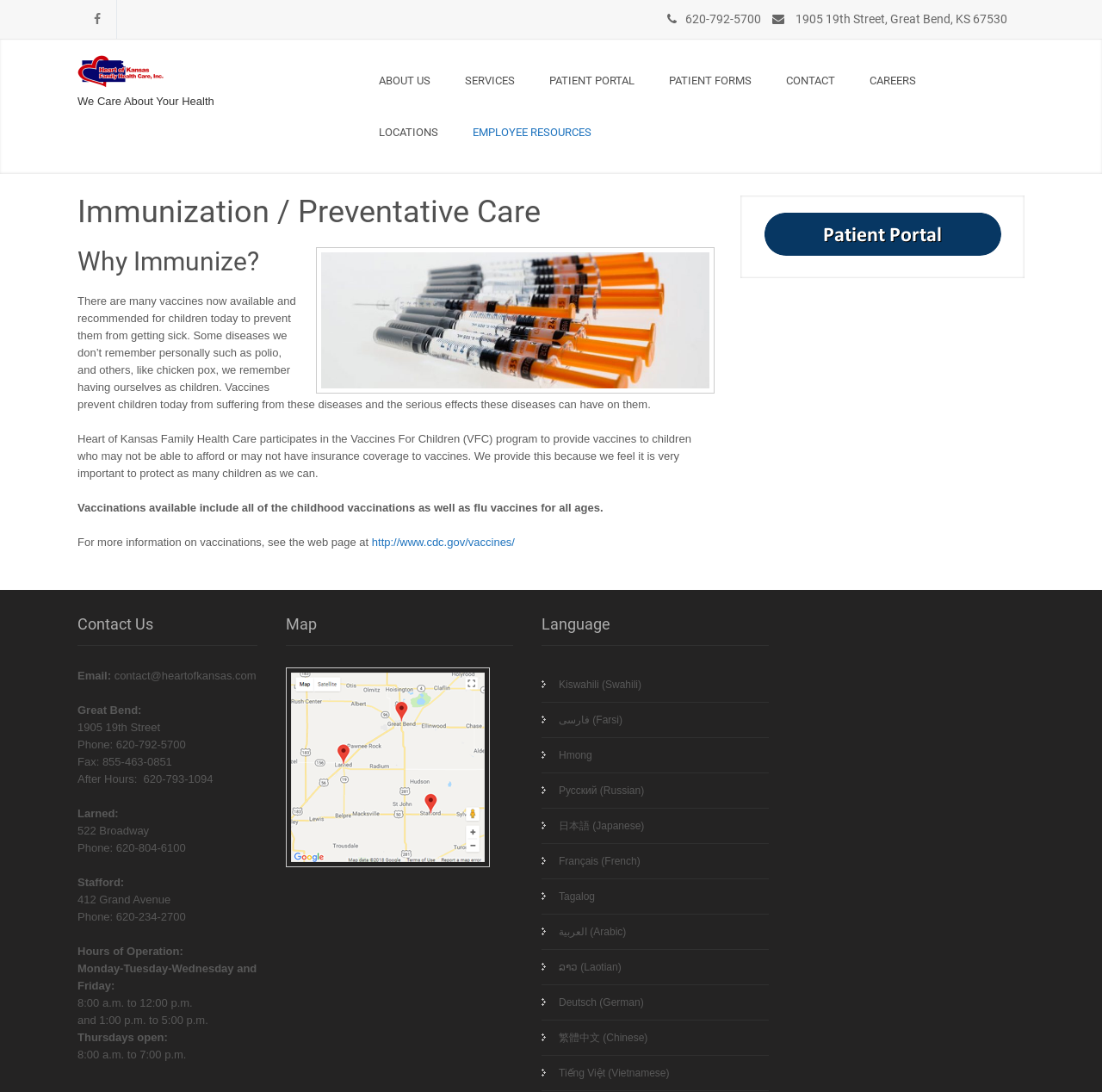Create an in-depth description of the webpage, covering main sections.

The webpage is about a healthcare organization, "We Care About Your Health", with a focus on immunization and preventative care. At the top, there is a navigation menu with links to "ABOUT US", "SERVICES", "PATIENT PORTAL", "PATIENT FORMS", "CONTACT", "CAREERS", "LOCATIONS", and "EMPLOYEE RESOURCES". 

Below the navigation menu, there is a section about immunization, with a heading "Immunization / Preventative Care" and a subheading "Why Immunize?". This section provides information about the importance of vaccines, including a brief history of diseases and the benefits of vaccination. There are also details about the Vaccines For Children (VFC) program and the types of vaccinations available.

To the right of the immunization section, there is a complementary section with a link and an image. 

Further down the page, there is a "Contact Us" section with contact information, including email addresses, phone numbers, and fax numbers for different locations. There is also a section with hours of operation for each location.

On the right side of the page, there is another complementary section with a map and a language selection menu, offering translations in multiple languages, including Kiswahili, Farsi, Hmong, Russian, Japanese, French, Tagalog, Arabic, Laotian, German, Chinese, and Vietnamese.